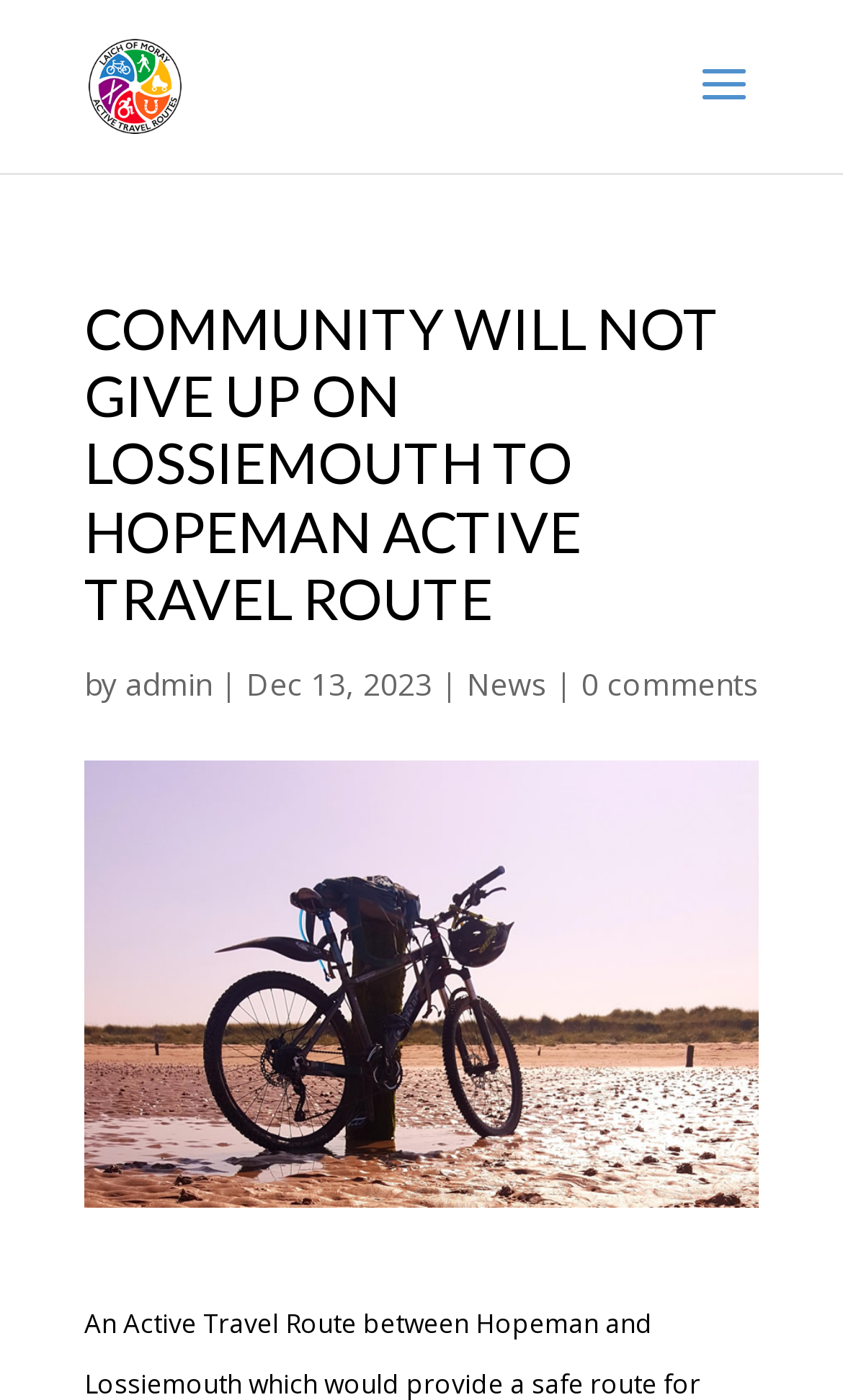What is the text above the date?
By examining the image, provide a one-word or phrase answer.

by admin